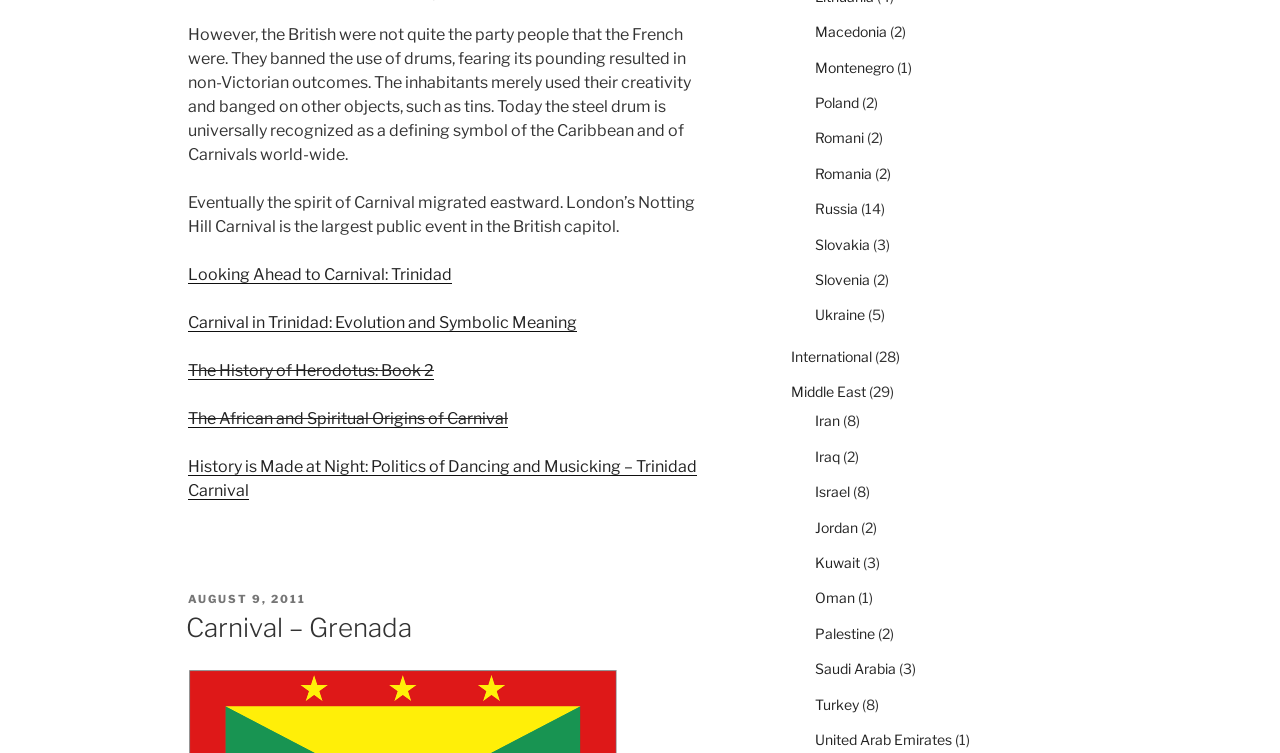Analyze the image and deliver a detailed answer to the question: What is the topic of the first paragraph?

The first paragraph discusses the history of Carnival, specifically how the British banned the use of drums and how the inhabitants of Trinidad and Tobago used their creativity to create music with other objects, leading to the development of the steel drum.